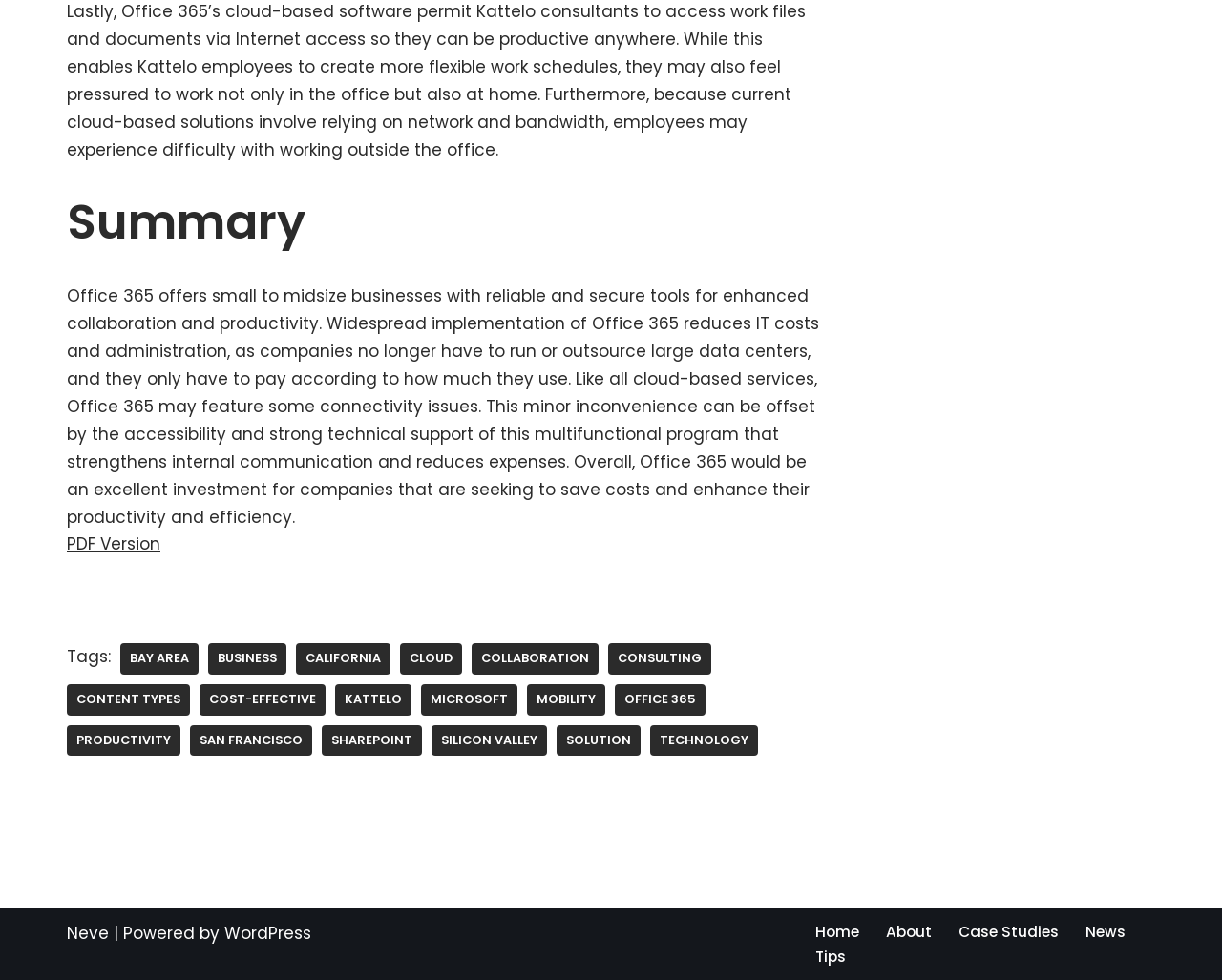What is the name of the company mentioned in the webpage?
Provide a one-word or short-phrase answer based on the image.

Kattelo